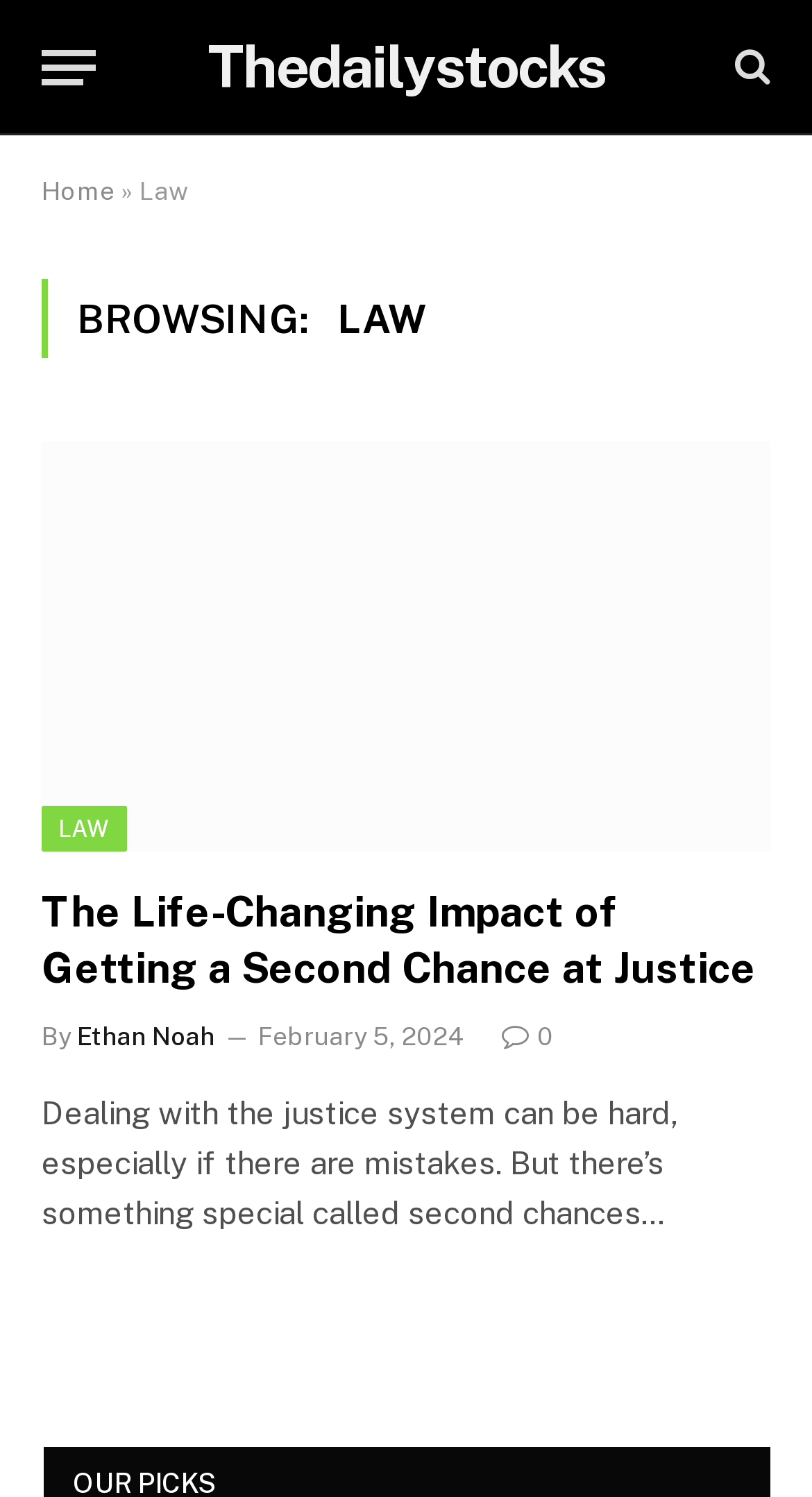Locate the bounding box of the UI element defined by this description: "Ethan Noah". The coordinates should be given as four float numbers between 0 and 1, formatted as [left, top, right, bottom].

[0.095, 0.682, 0.264, 0.702]